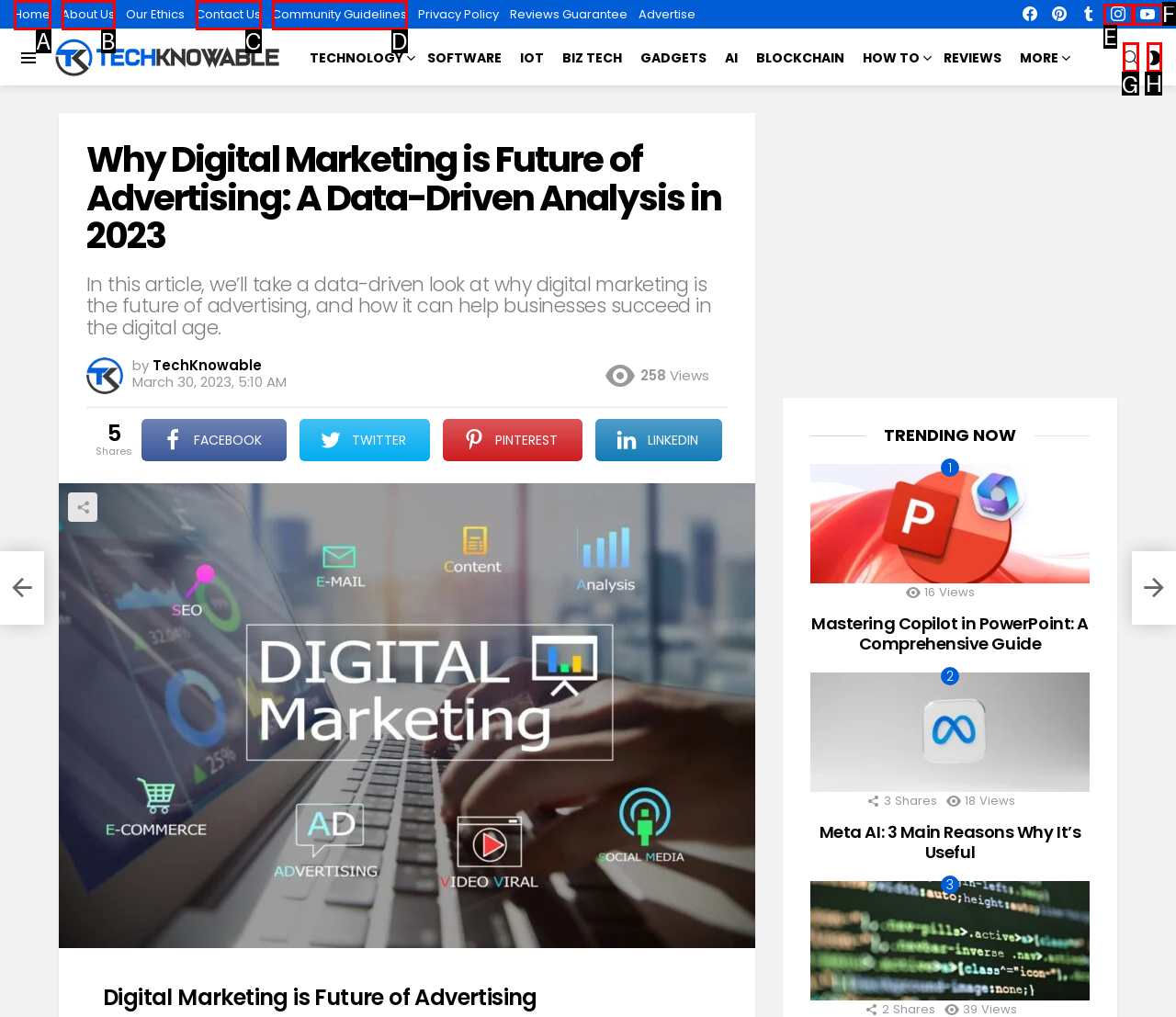Select the HTML element that needs to be clicked to perform the task: Search for something. Reply with the letter of the chosen option.

G